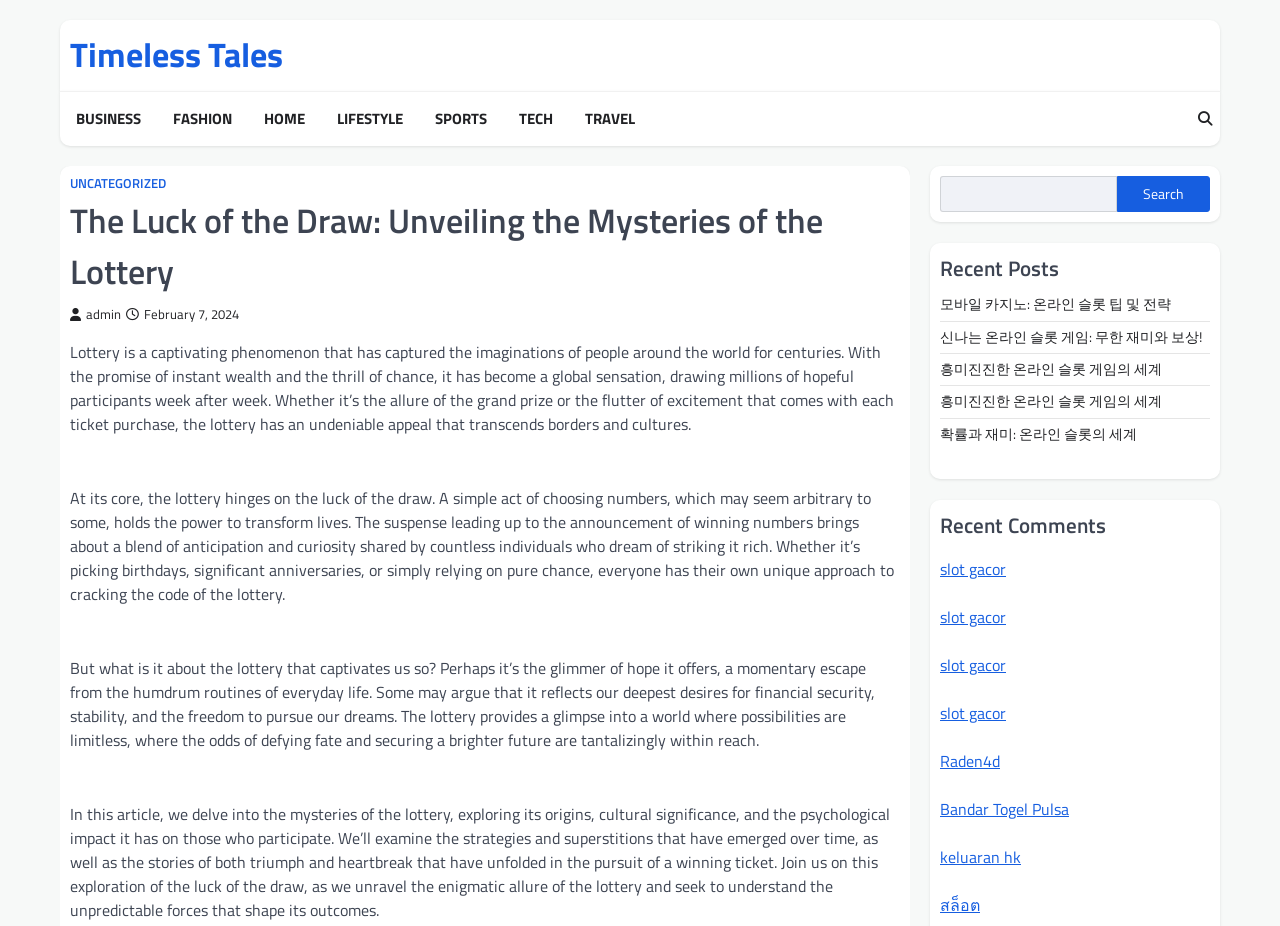Can you pinpoint the bounding box coordinates for the clickable element required for this instruction: "View recent posts"? The coordinates should be four float numbers between 0 and 1, i.e., [left, top, right, bottom].

[0.734, 0.273, 0.945, 0.307]